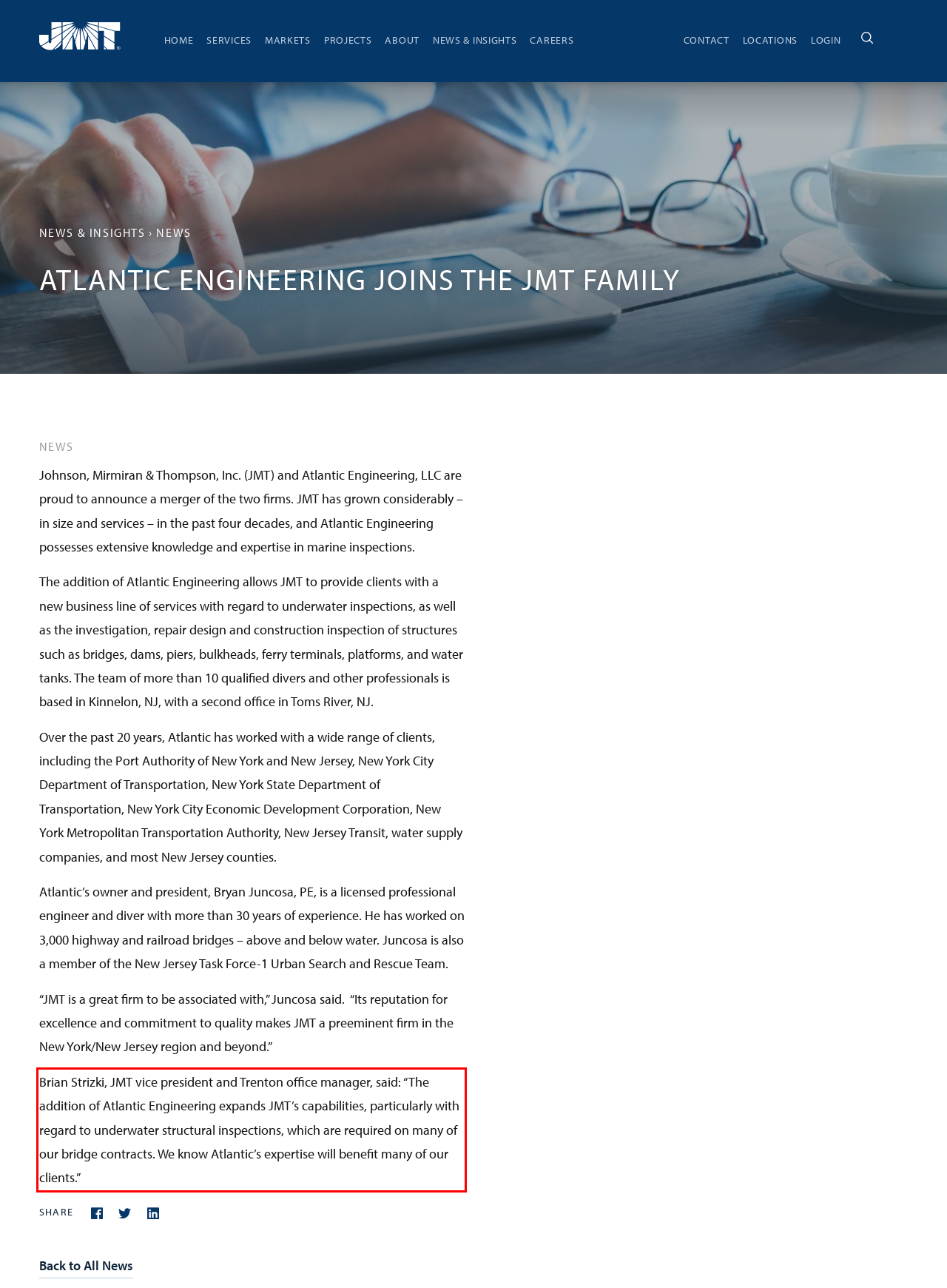Given the screenshot of a webpage, identify the red rectangle bounding box and recognize the text content inside it, generating the extracted text.

Brian Strizki, JMT vice president and Trenton office manager, said: “The addition of Atlantic Engineering expands JMT’s capabilities, particularly with regard to underwater structural inspections, which are required on many of our bridge contracts. We know Atlantic’s expertise will benefit many of our clients.”